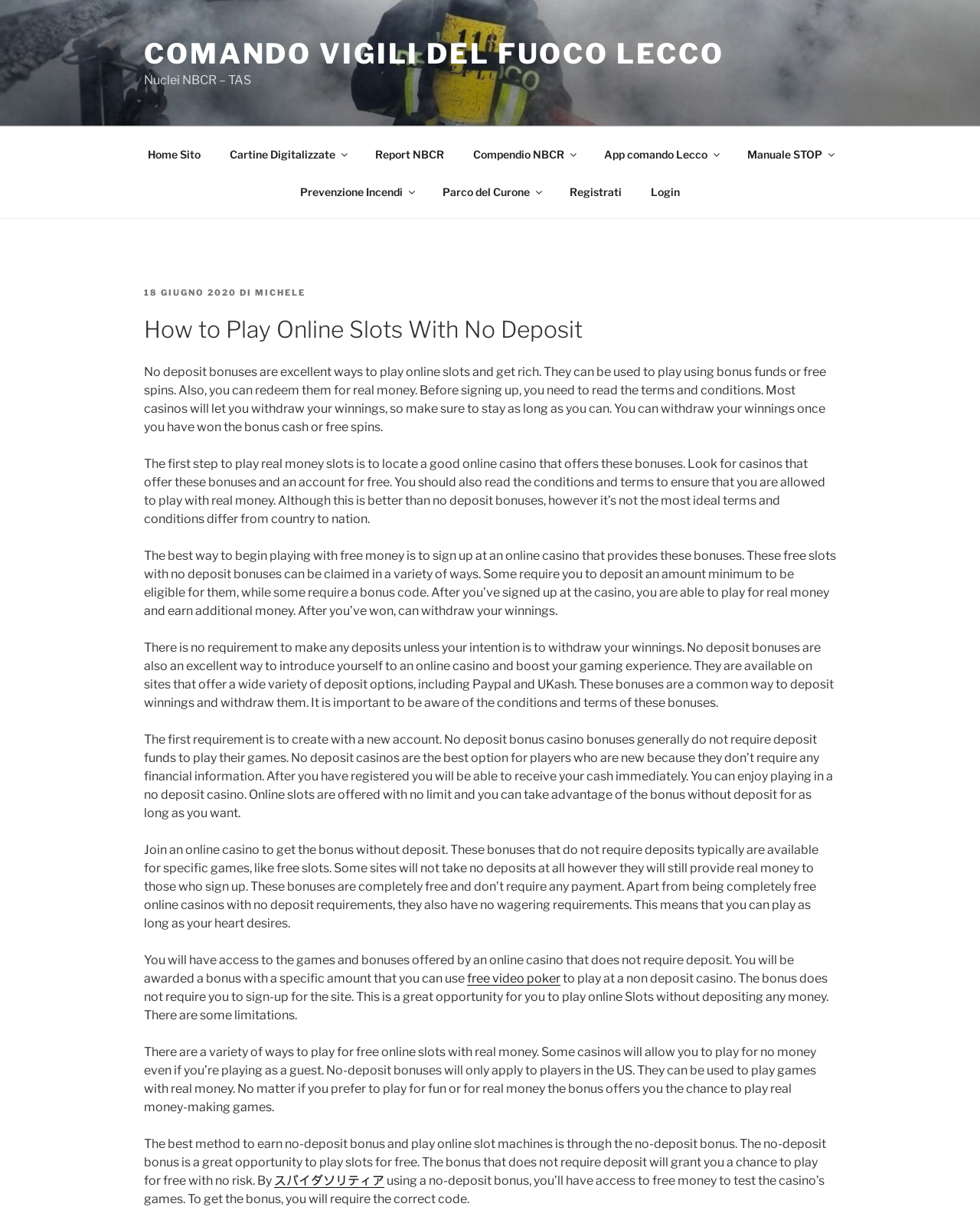Based on the element description michele, identify the bounding box of the UI element in the given webpage screenshot. The coordinates should be in the format (top-left x, top-left y, bottom-right x, bottom-right y) and must be between 0 and 1.

[0.26, 0.235, 0.312, 0.244]